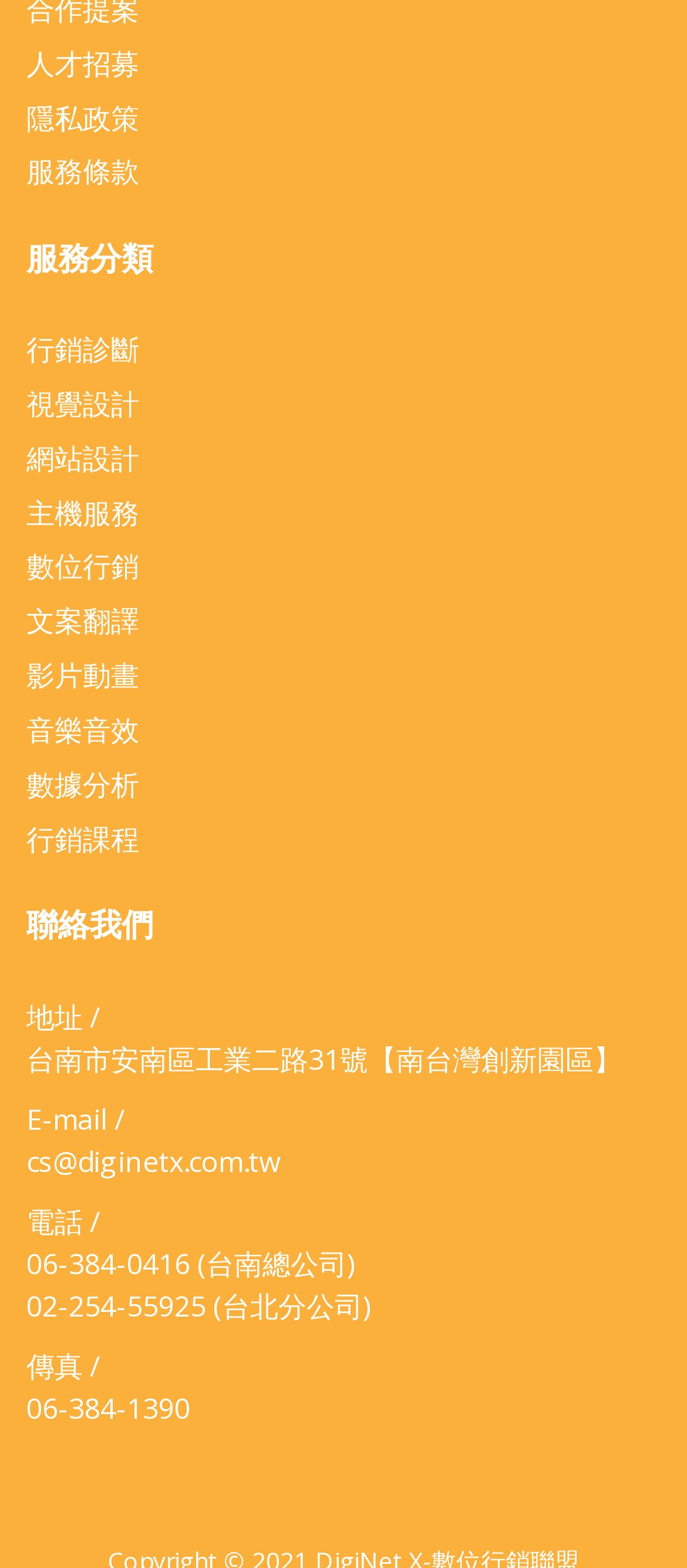Please determine the bounding box coordinates of the element to click in order to execute the following instruction: "Go to older posts". The coordinates should be four float numbers between 0 and 1, specified as [left, top, right, bottom].

None